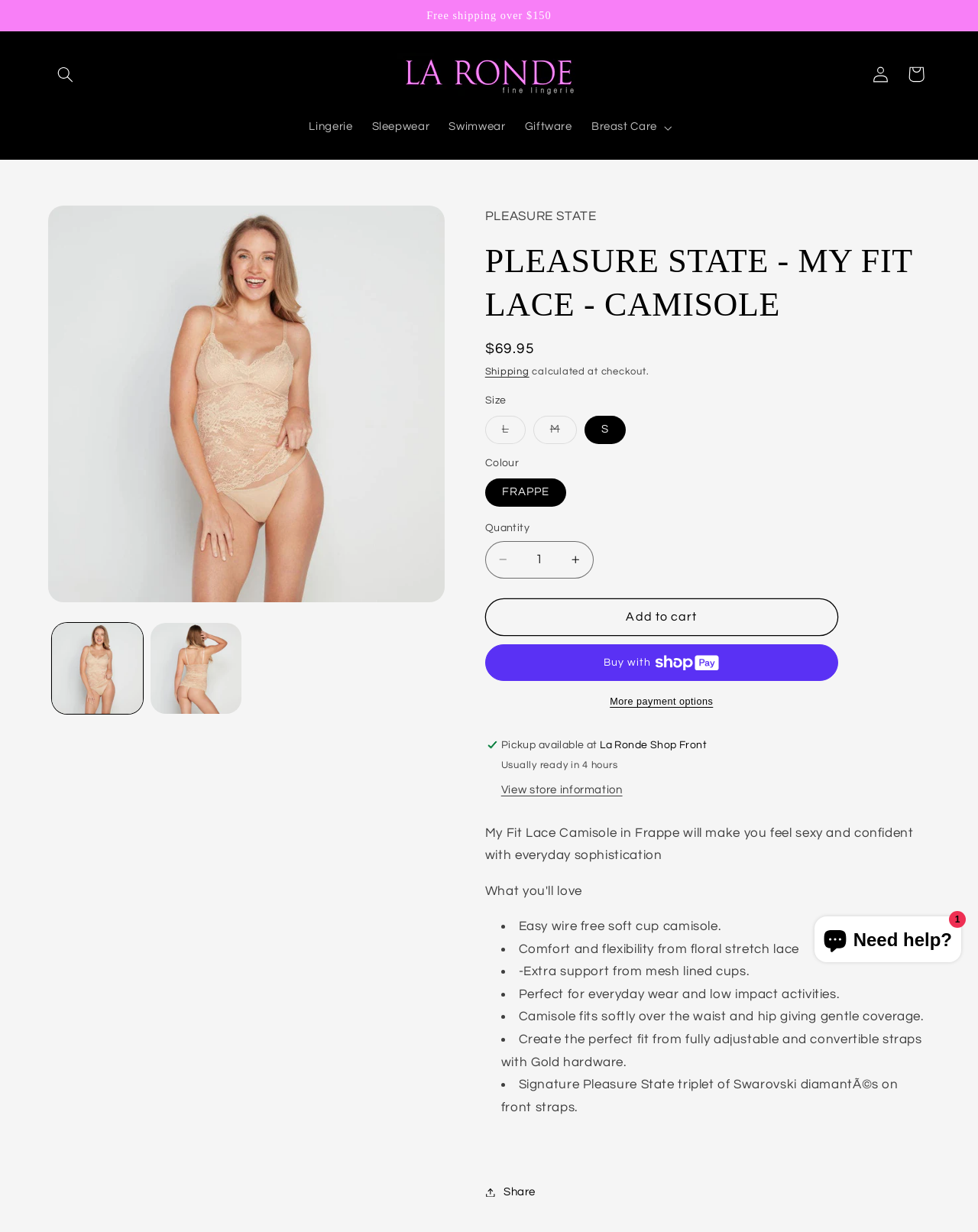Provide a comprehensive description of the webpage.

This webpage is an e-commerce product page for a lingerie item, specifically the "My Fit Lace Camisole in Frappe" from Pleasure State. At the top of the page, there is an announcement section with a message about free shipping over $150. Below this, there is a navigation menu with links to different categories, including Lingerie, Sleepwear, Swimwear, and Giftware.

The main product image is displayed prominently on the left side of the page, with a gallery viewer that allows users to load and view additional images. To the right of the image, there is a product description section that includes the product name, price, and a brief summary of the item. Below this, there are sections for shipping information, product details, and customer reviews.

The product details section includes a list of features and benefits, such as easy wire-free soft cup camisole, comfort and flexibility from floral stretch lace, and extra support from mesh-lined cups. There are also buttons to add the product to the cart, buy now with ShopPay, and view more payment options.

At the bottom of the page, there is a section with links to related products and a chat window for customer support. The chat window is expanded and includes an image and a message asking if the user needs help.

Throughout the page, there are various buttons and links to facilitate navigation and purchasing, including a search button, a cart button, and links to log in and view store information.